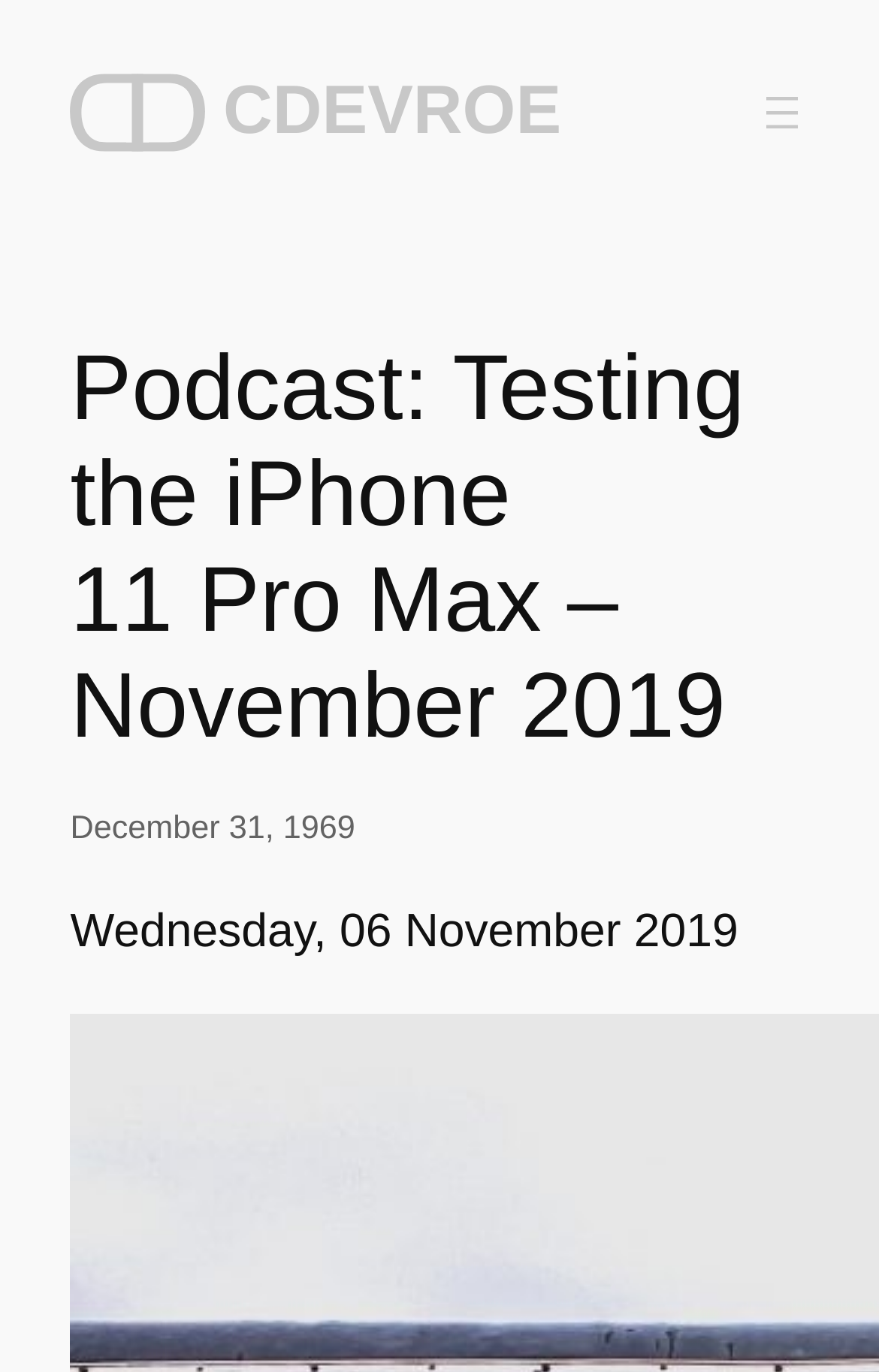Provide a single word or phrase to answer the given question: 
How many images are on the webpage?

2